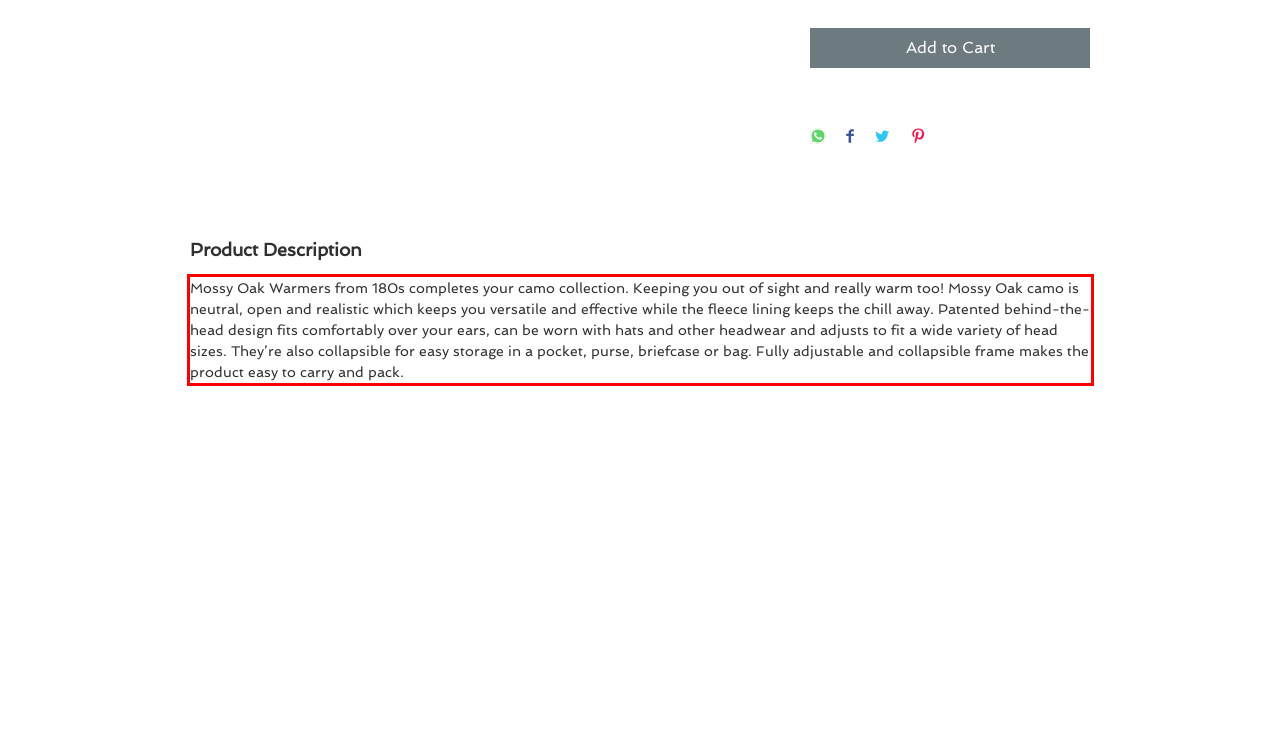Given a webpage screenshot, locate the red bounding box and extract the text content found inside it.

Mossy Oak Warmers from 180s completes your camo collection. Keeping you out of sight and really warm too! Mossy Oak camo is neutral, open and realistic which keeps you versatile and effective while the fleece lining keeps the chill away. Patented behind-the-head design fits comfortably over your ears, can be worn with hats and other headwear and adjusts to fit a wide variety of head sizes. They’re also collapsible for easy storage in a pocket, purse, briefcase or bag. Fully adjustable and collapsible frame makes the product easy to carry and pack.